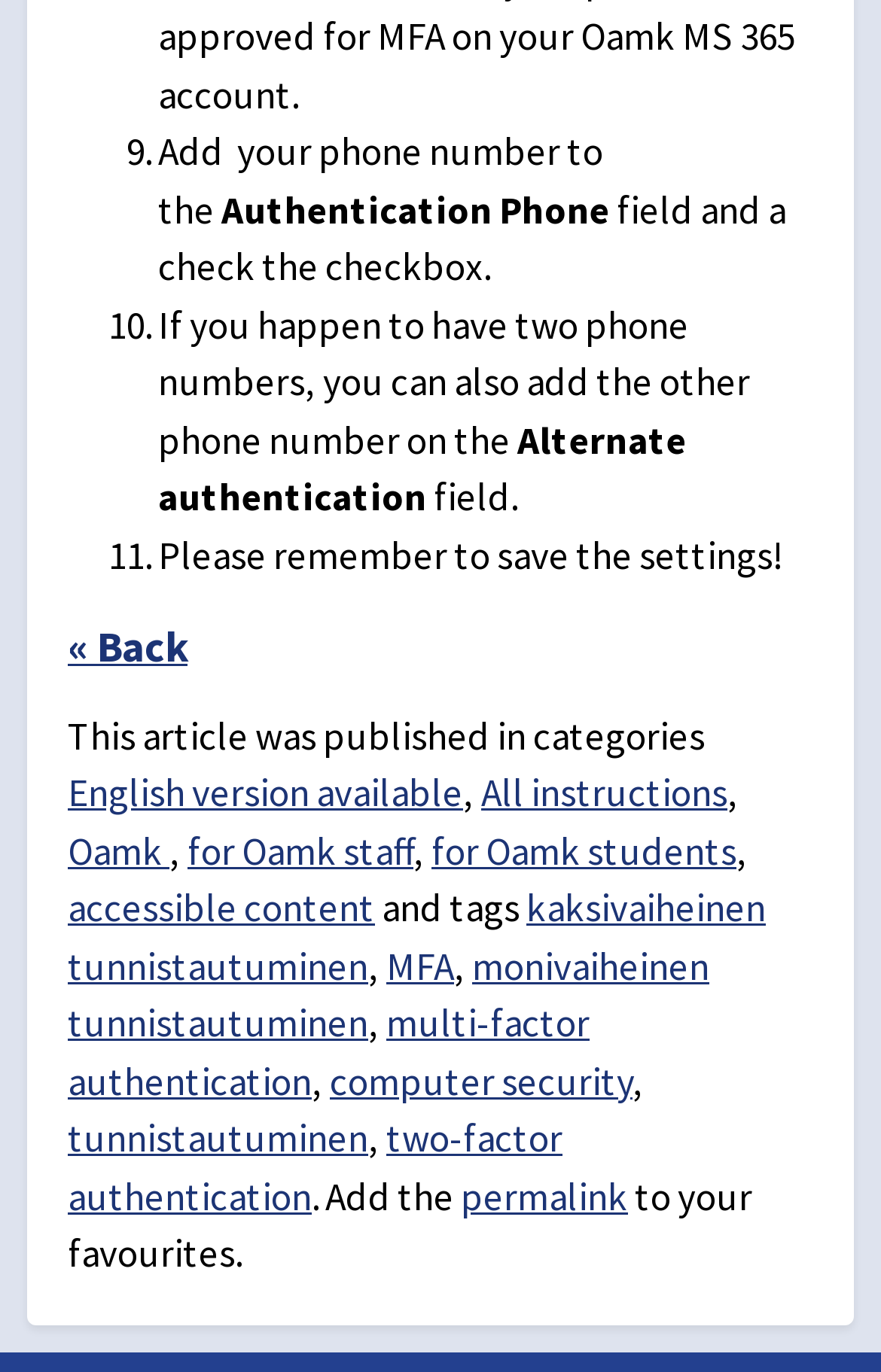Determine the bounding box coordinates for the element that should be clicked to follow this instruction: "Click the '« Back' link". The coordinates should be given as four float numbers between 0 and 1, in the format [left, top, right, bottom].

[0.077, 0.451, 0.213, 0.49]